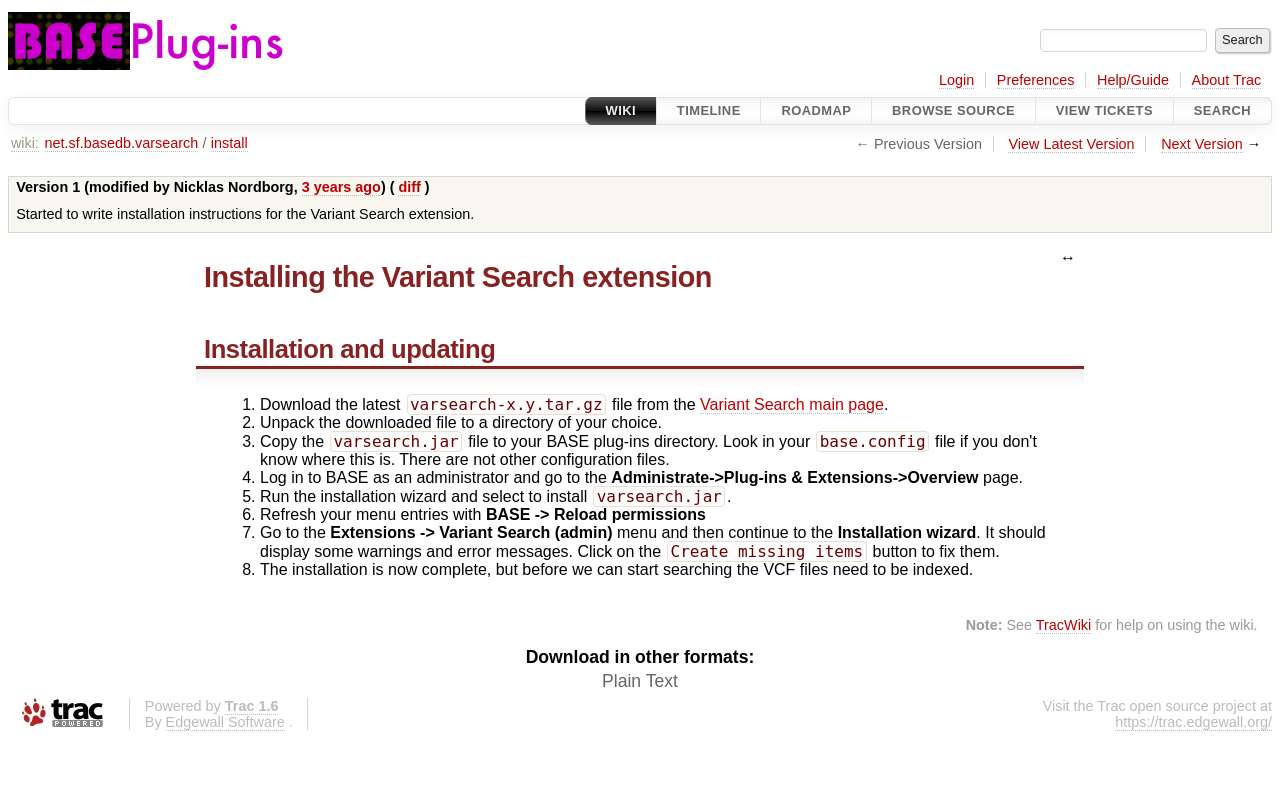Determine the bounding box coordinates in the format (top-left x, top-left y, bottom-right x, bottom-right y). Ensure all values are floating point numbers between 0 and 1. Identify the bounding box of the UI element described by: net.sf.basedb.varsearch

[0.035, 0.167, 0.155, 0.188]